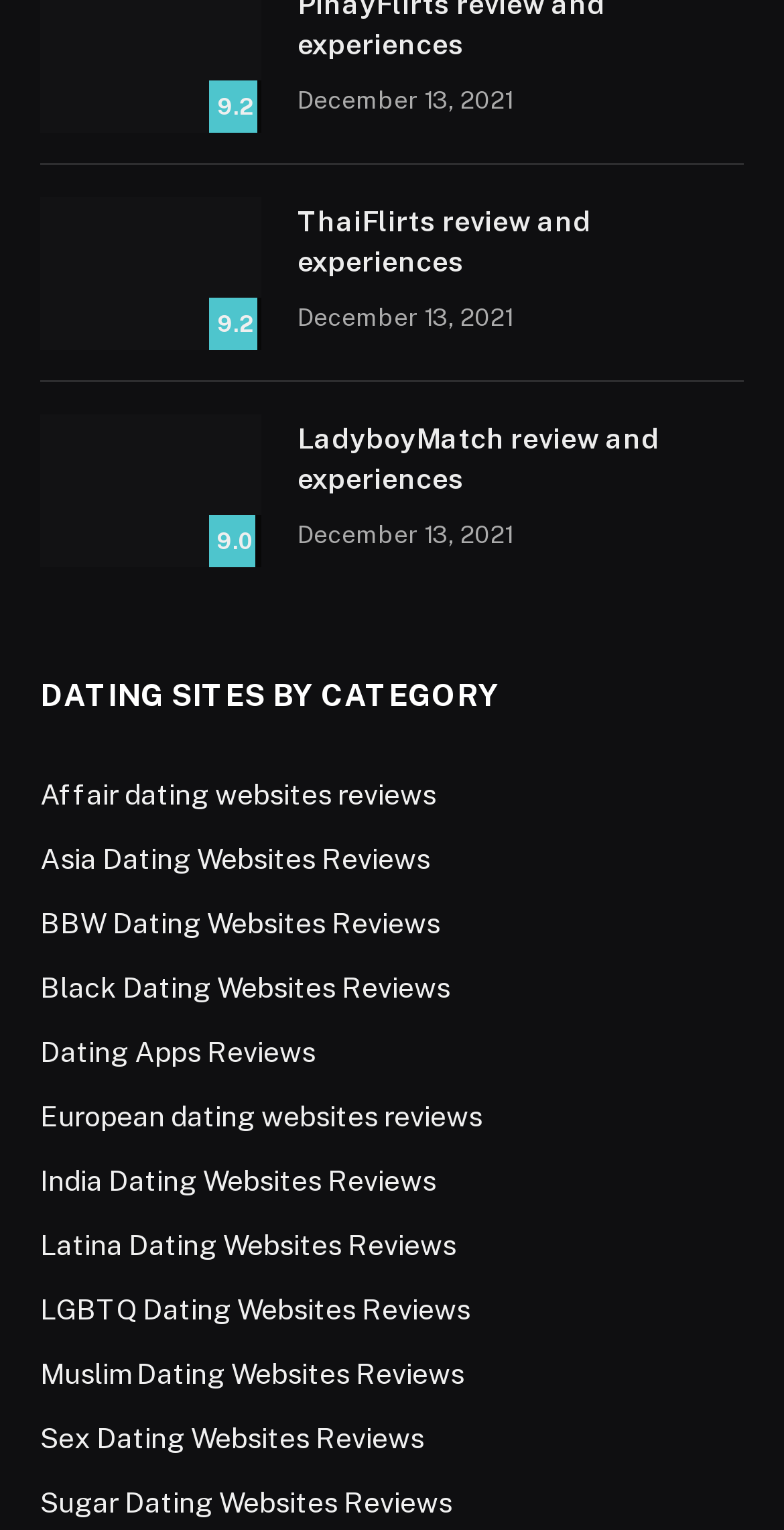Find the bounding box coordinates of the element I should click to carry out the following instruction: "Click on Thaiflirts review & experiences".

[0.051, 0.129, 0.333, 0.229]